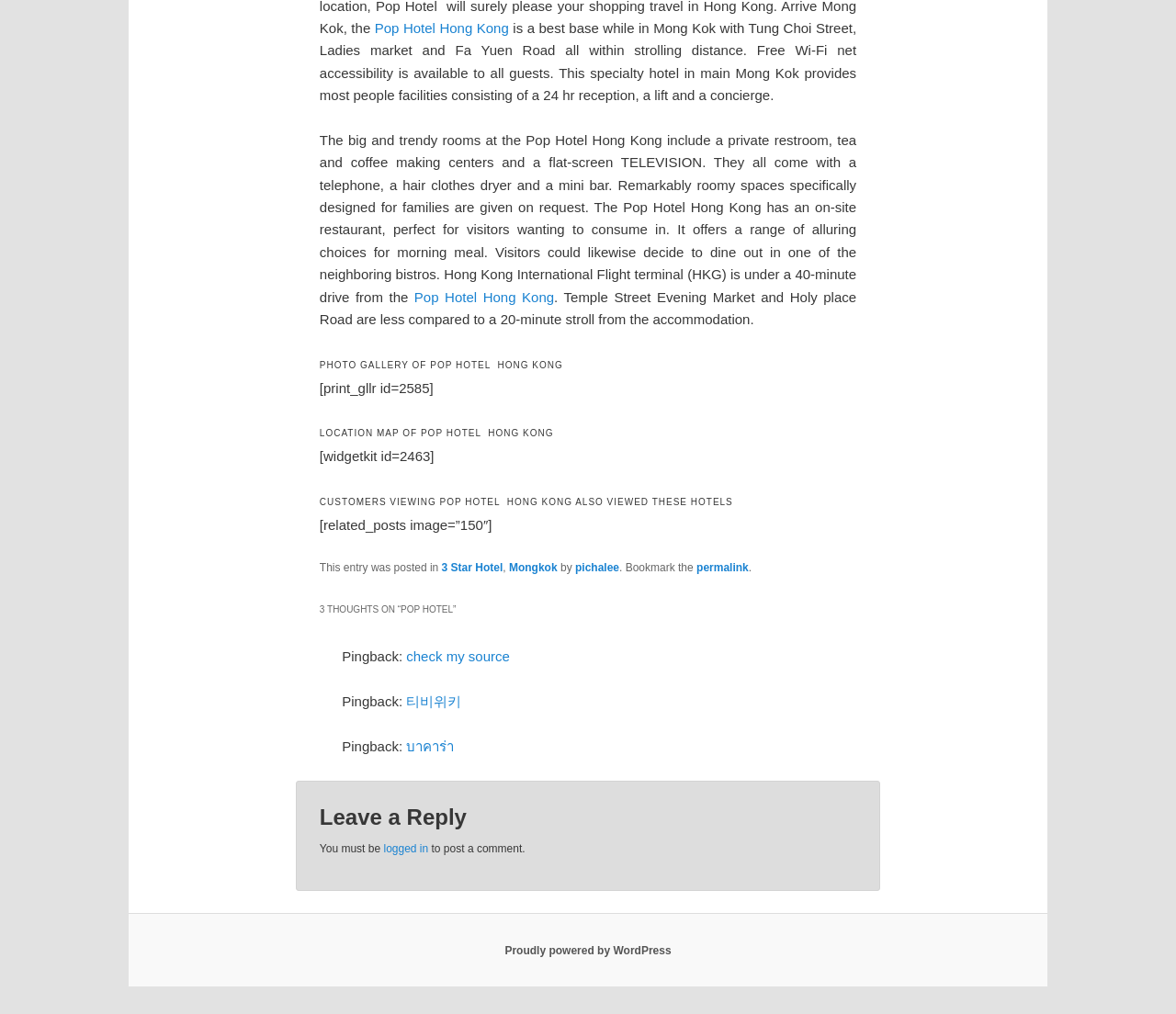What is the name of the hotel?
From the details in the image, answer the question comprehensively.

The name of the hotel can be found in the link element with the text 'Pop Hotel Hong Kong' which appears multiple times on the webpage, indicating that it is the main topic of the webpage.